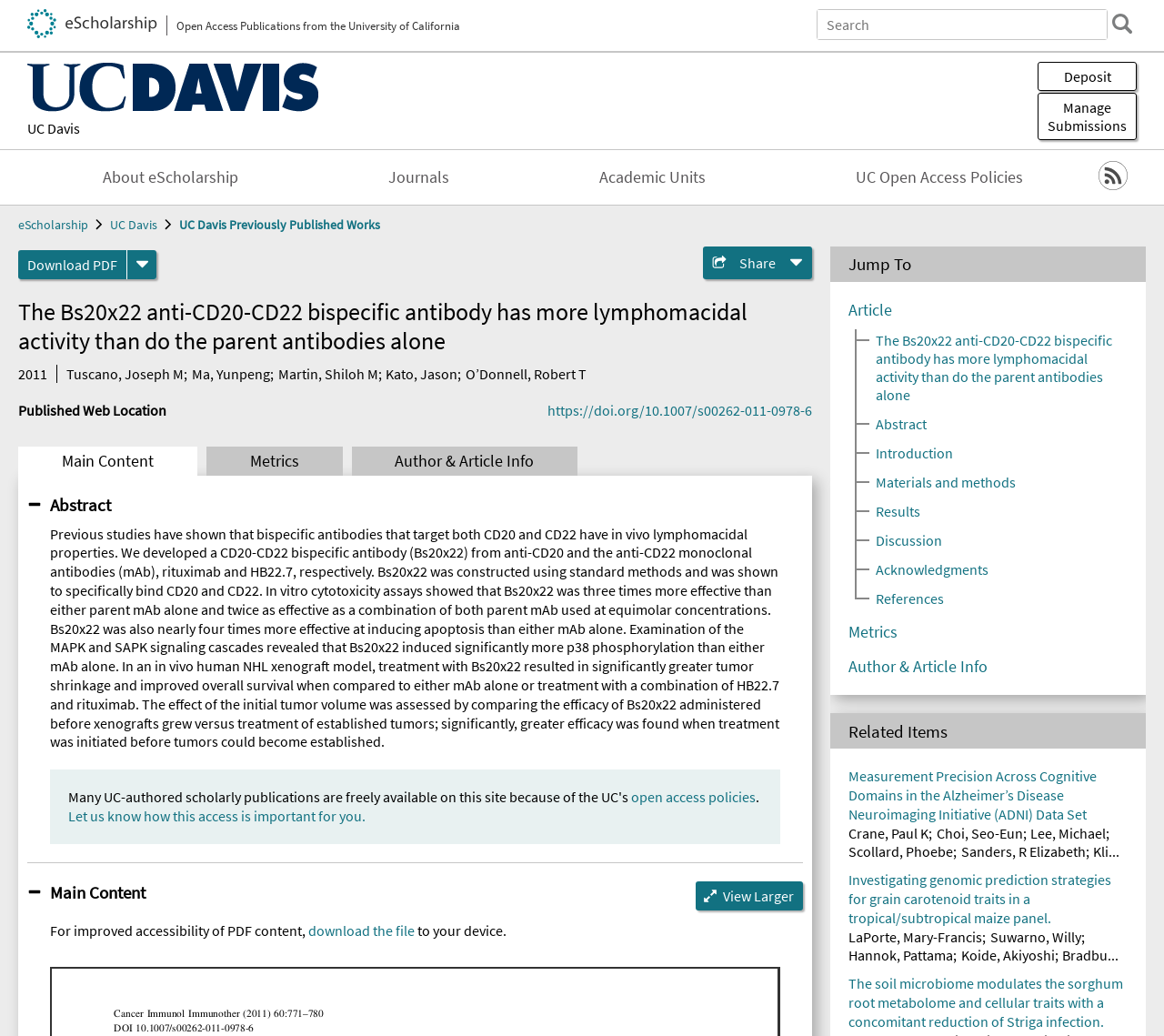Give a detailed overview of the webpage's appearance and contents.

This webpage appears to be a research article publication from the University of California, specifically from the eScholarship Open Access Publications platform. At the top of the page, there is a banner with the UC Davis logo and a link to the eScholarship platform. Below the banner, there is a search box and a button to deposit or manage submissions.

The main content of the page is divided into several sections. The first section displays the title of the article, "The Bs20x22 anti-CD20-CD22 bispecific antibody has more lymphomacidal activity than do the parent antibodies alone," along with the authors' names, including Joseph M. Tuscano, Yunpeng Ma, Shiloh M. Martin, Jason Kato, and Robert T. O'Donnell. 

Below the title, there is a section with links to the published web location, including a DOI link. The main content of the article is presented in a section with a heading "Abstract," which summarizes the research on bispecific antibodies that target both CD20 and CD22. The abstract is followed by a section with links to the main content, metrics, and author and article information.

On the right side of the page, there is a navigation menu with links to jump to different sections of the article, including the article itself, abstract, introduction, materials and methods, results, discussion, acknowledgments, and references. There are also links to related items, including other research articles.

At the bottom of the page, there are more links to related research articles, including "Measurement Precision Across Cognitive Domains in the Alzheimer’s Disease Neuroimaging Initiative (ADNI) Data Set" and "Investigating genomic prediction strategies for grain carotenoid traits in a tropical/subtropical maize panel." These links include the authors' names and a brief summary of the research.